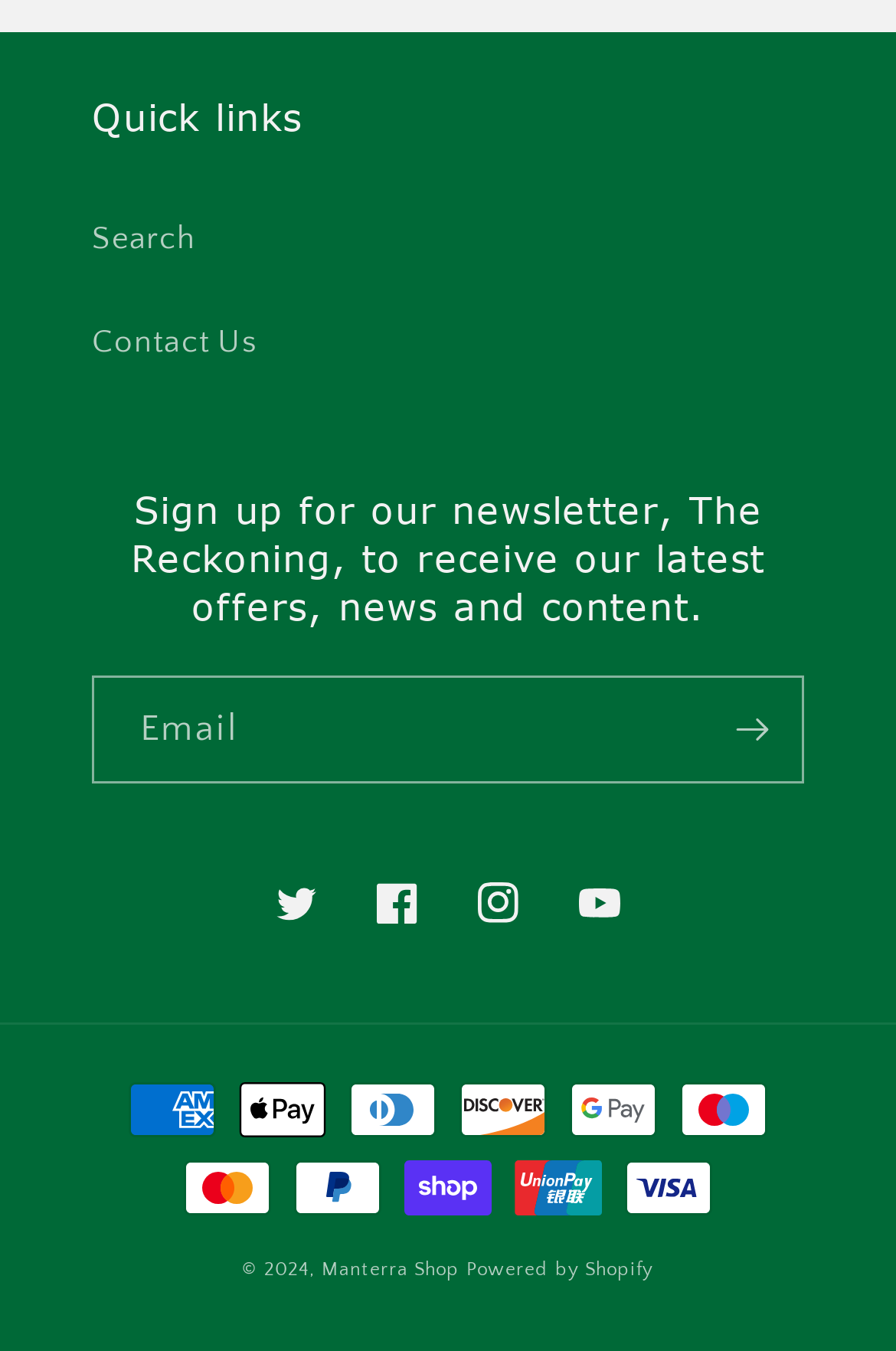Locate the bounding box coordinates of the element I should click to achieve the following instruction: "View payment methods".

[0.087, 0.791, 0.247, 0.866]